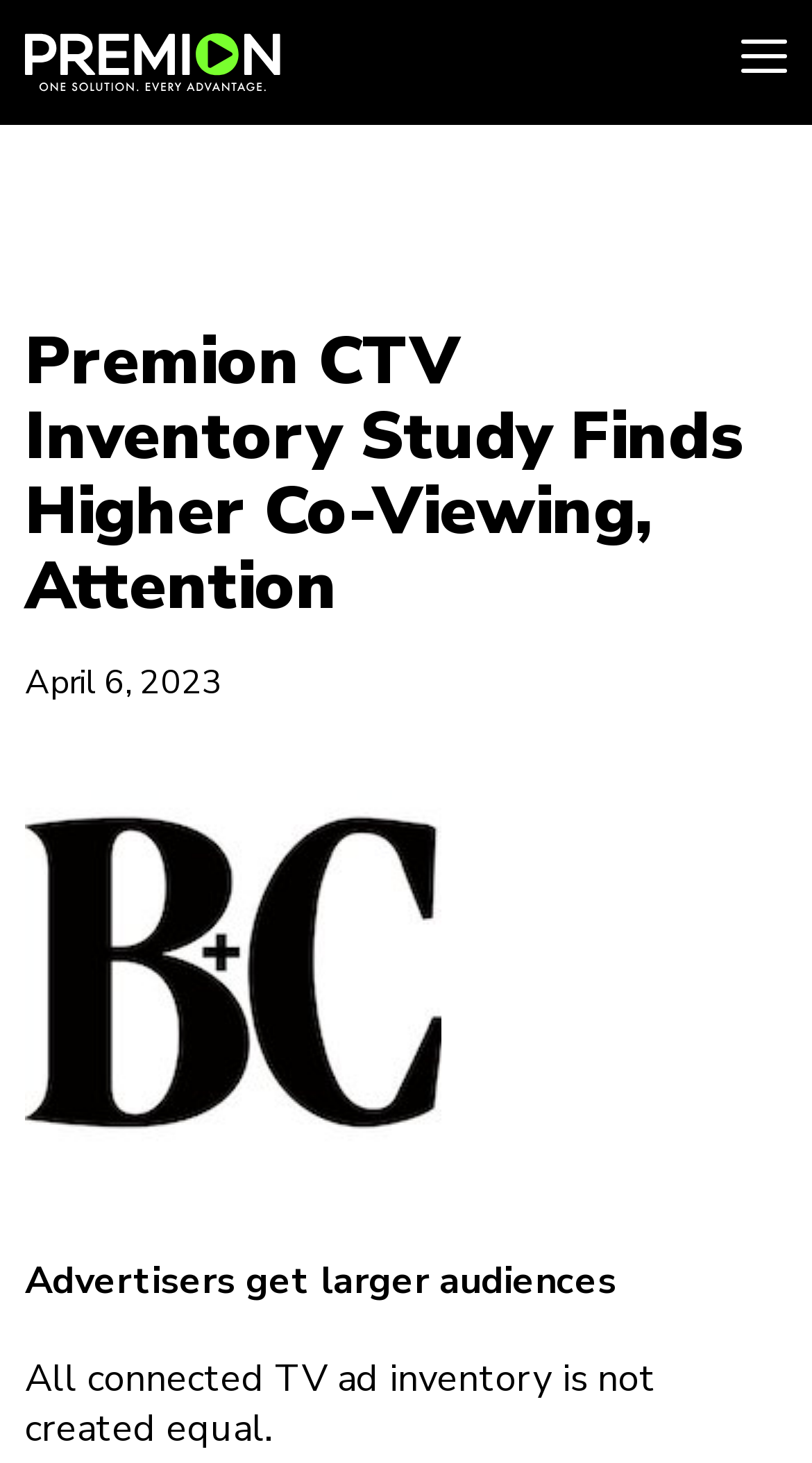Given the description alt="Premion", predict the bounding box coordinates of the UI element. Ensure the coordinates are in the format (top-left x, top-left y, bottom-right x, bottom-right y) and all values are between 0 and 1.

[0.031, 0.023, 0.345, 0.063]